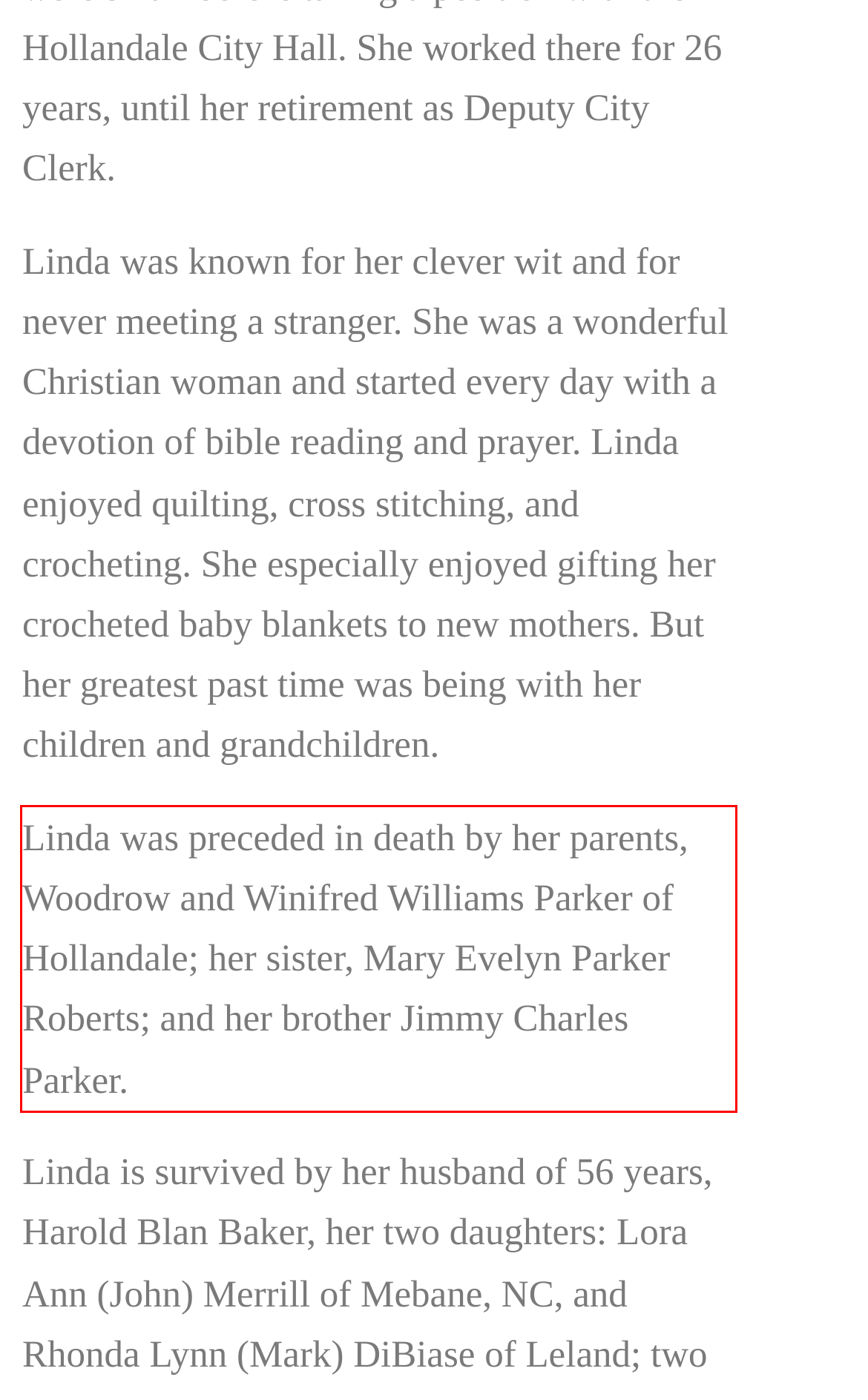In the given screenshot, locate the red bounding box and extract the text content from within it.

Linda was preceded in death by her parents, Woodrow and Winifred Williams Parker of Hollandale; her sister, Mary Evelyn Parker Roberts; and her brother Jimmy Charles Parker.